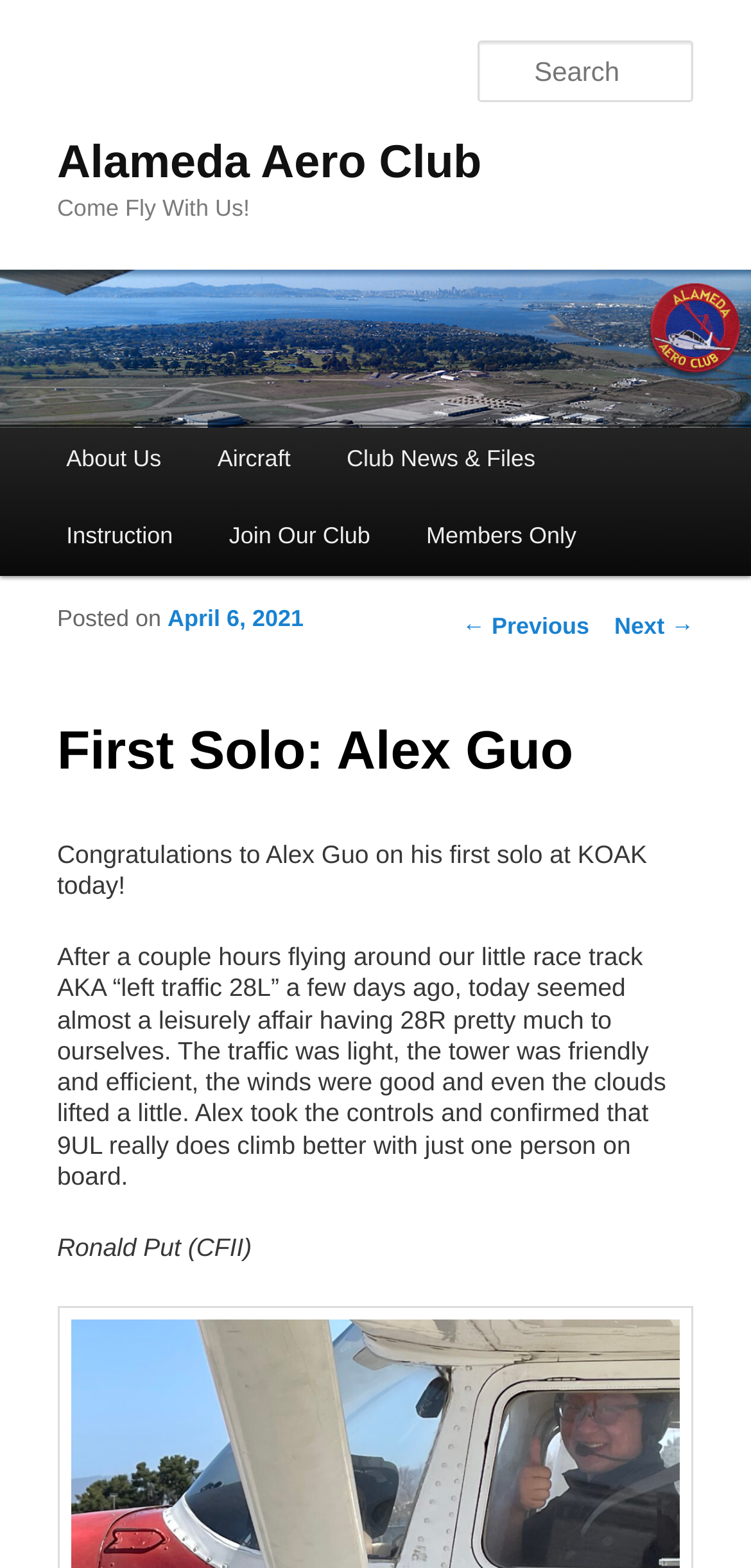What is the name of the person who had their first solo?
Please answer using one word or phrase, based on the screenshot.

Alex Guo